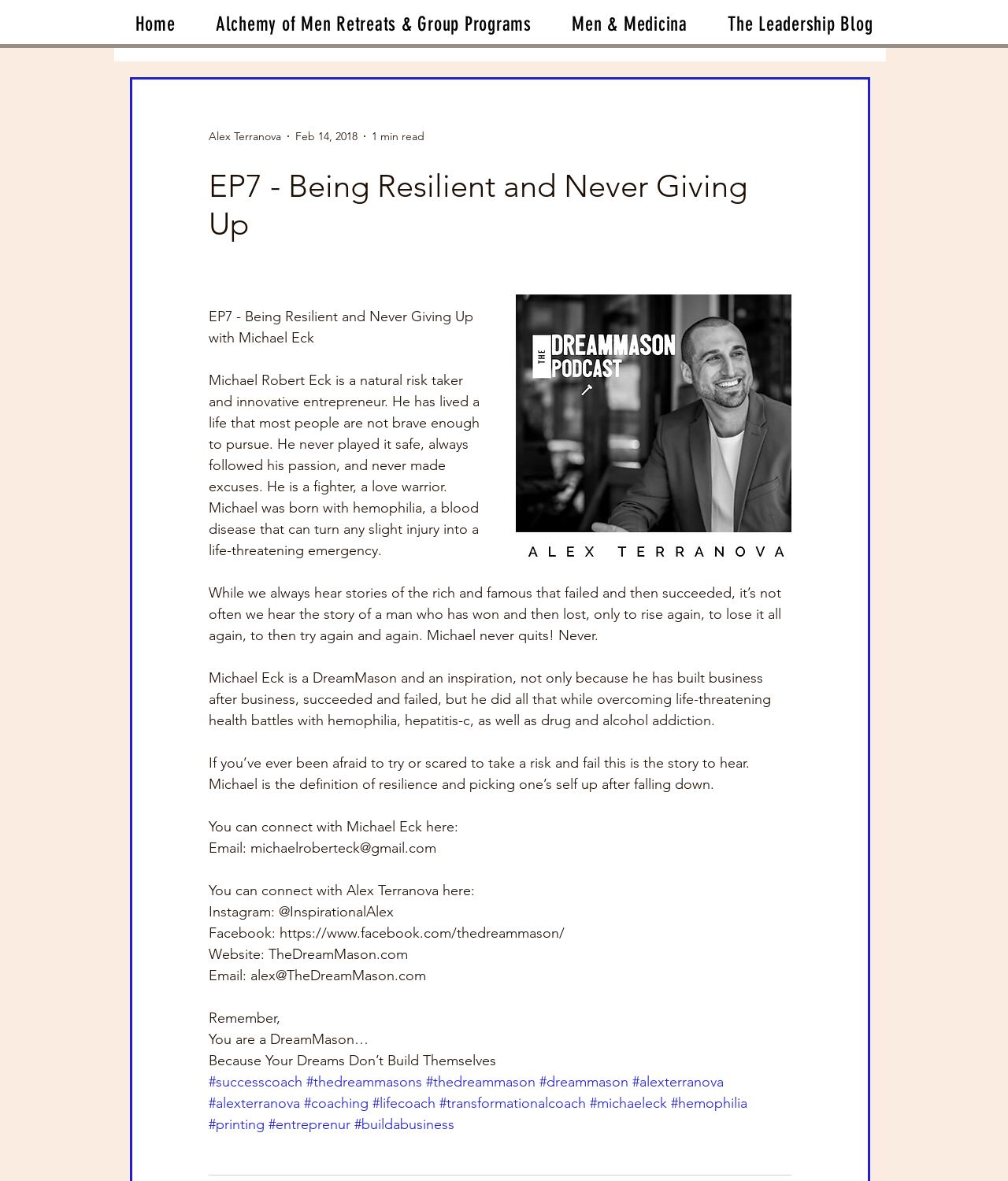Please identify the bounding box coordinates of the element on the webpage that should be clicked to follow this instruction: "Connect with Alex Terranova on Instagram". The bounding box coordinates should be given as four float numbers between 0 and 1, formatted as [left, top, right, bottom].

[0.207, 0.765, 0.391, 0.779]